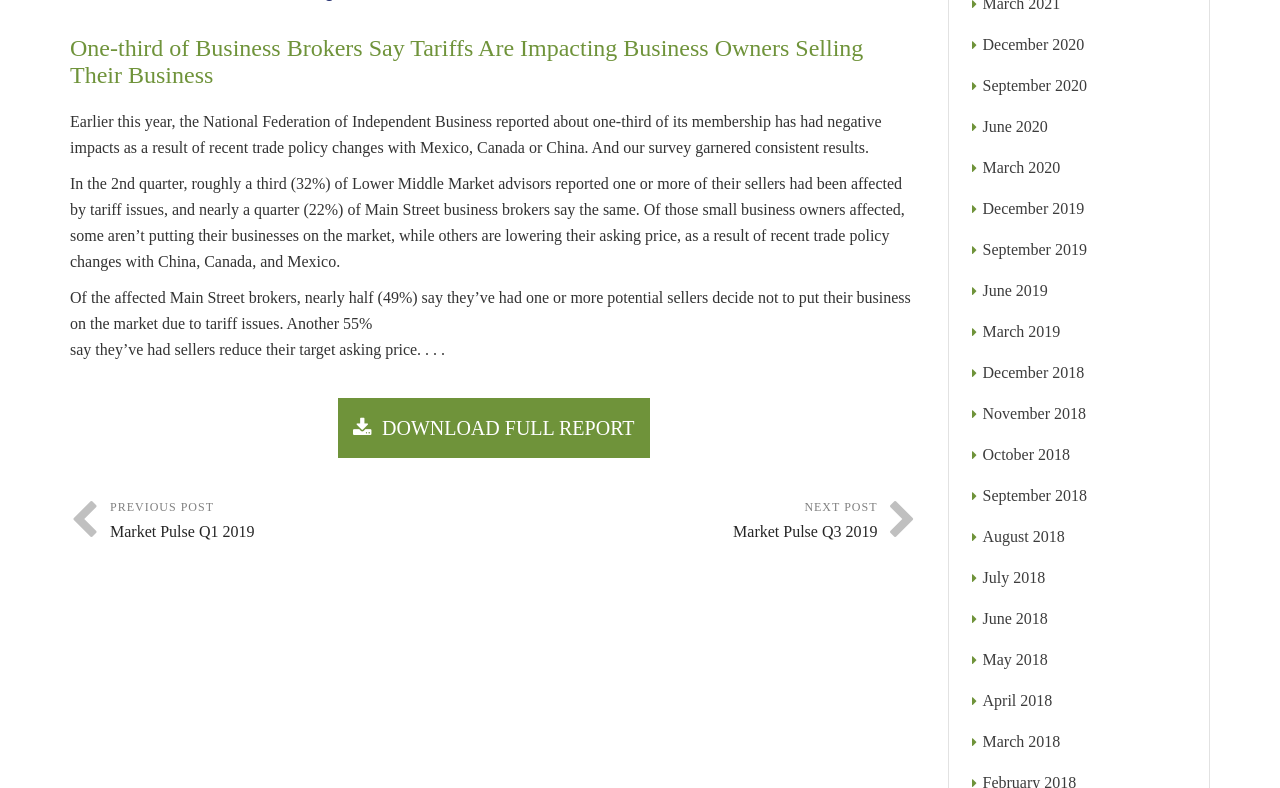What is the purpose of the 'DOWNLOAD FULL REPORT' link?
Your answer should be a single word or phrase derived from the screenshot.

To download the full report